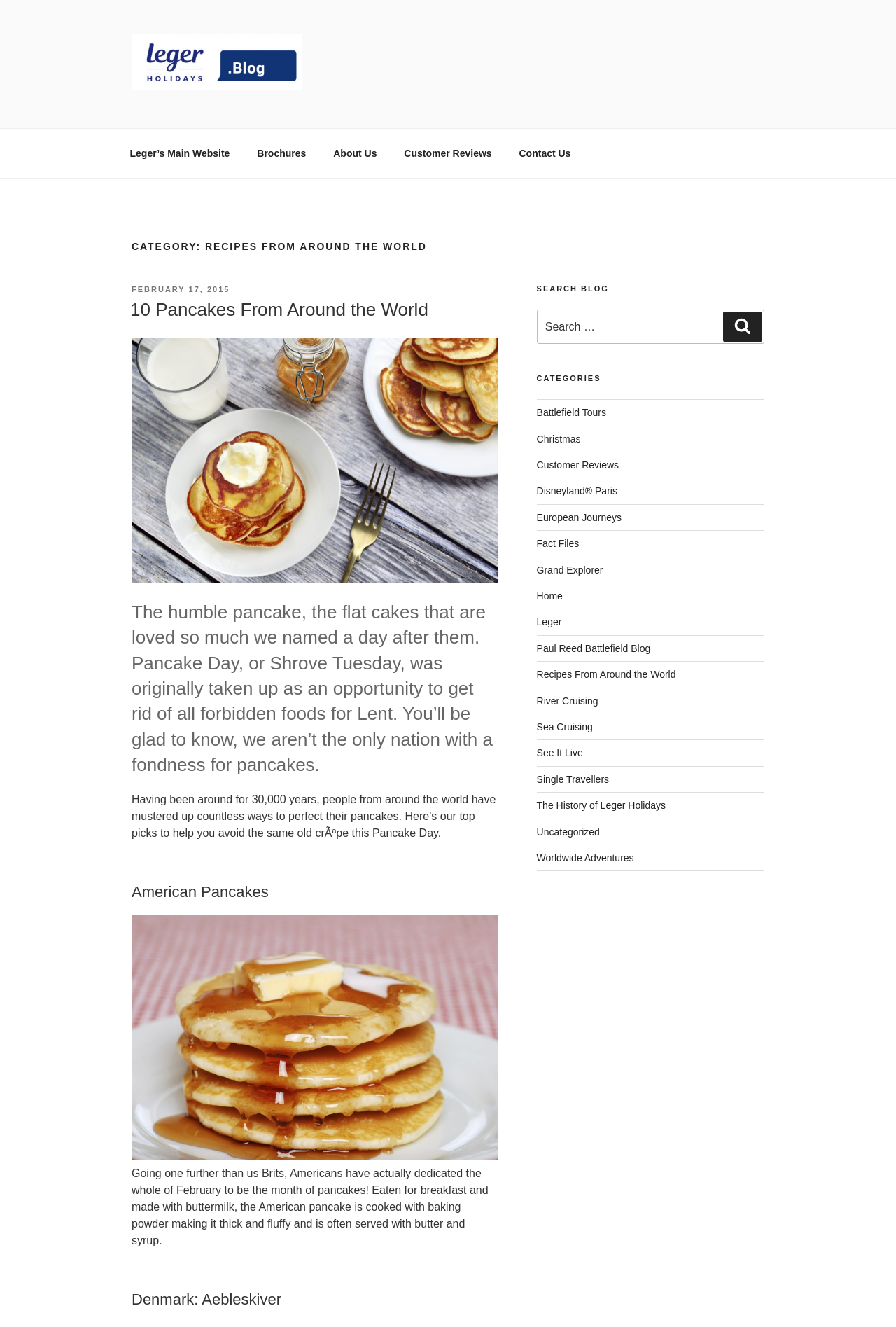Determine the bounding box coordinates of the clickable element to achieve the following action: 'View 'American Pancakes' recipe'. Provide the coordinates as four float values between 0 and 1, formatted as [left, top, right, bottom].

[0.147, 0.647, 0.556, 0.681]